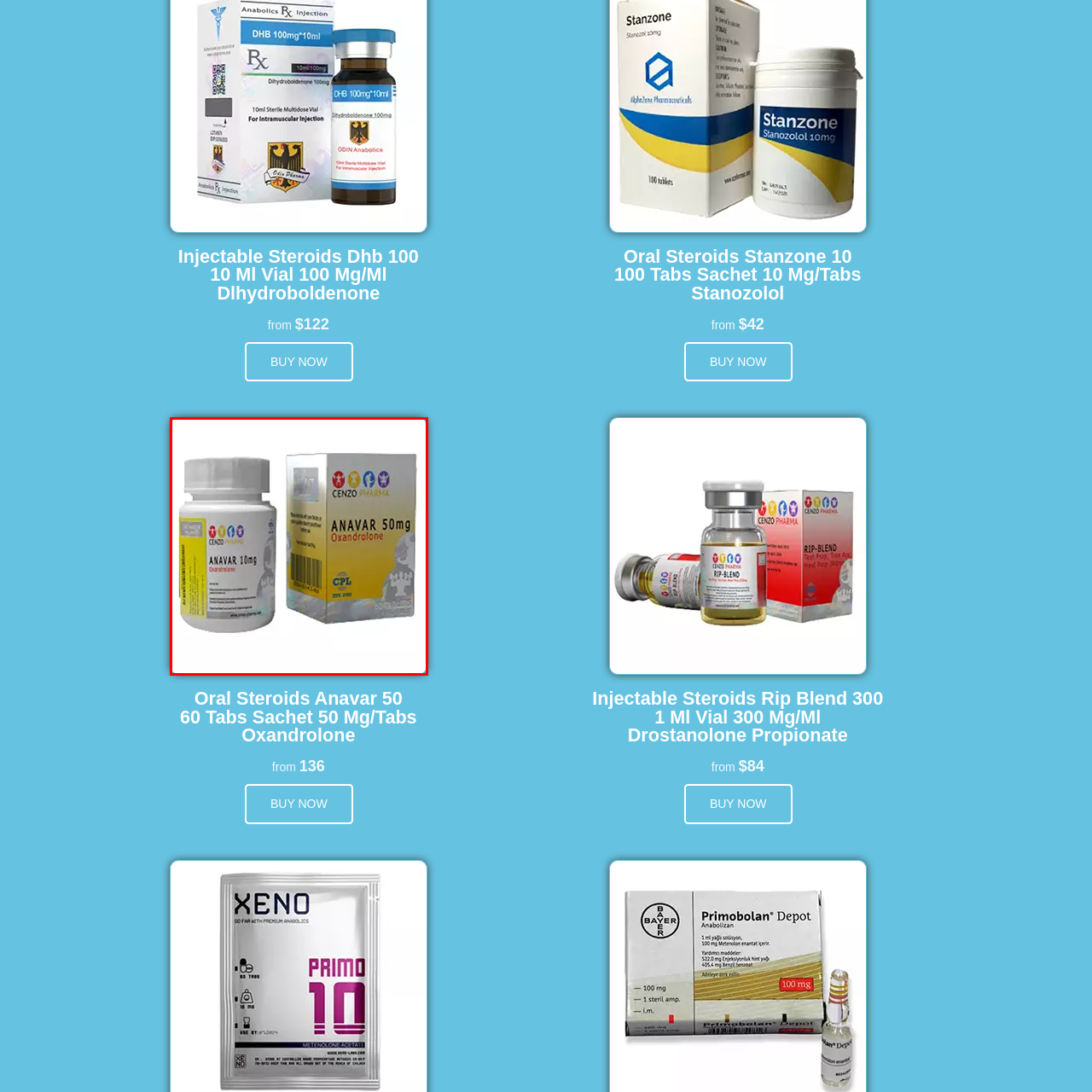What is the active ingredient in Anavar?
Observe the image within the red bounding box and formulate a detailed response using the visual elements present.

The active ingredient is mentioned on the label of the white plastic bottle, which states that it contains 'Oxandrolone'. This information is also reinforced by the description on the box, which emphasizes its higher dosage of the same active ingredient.